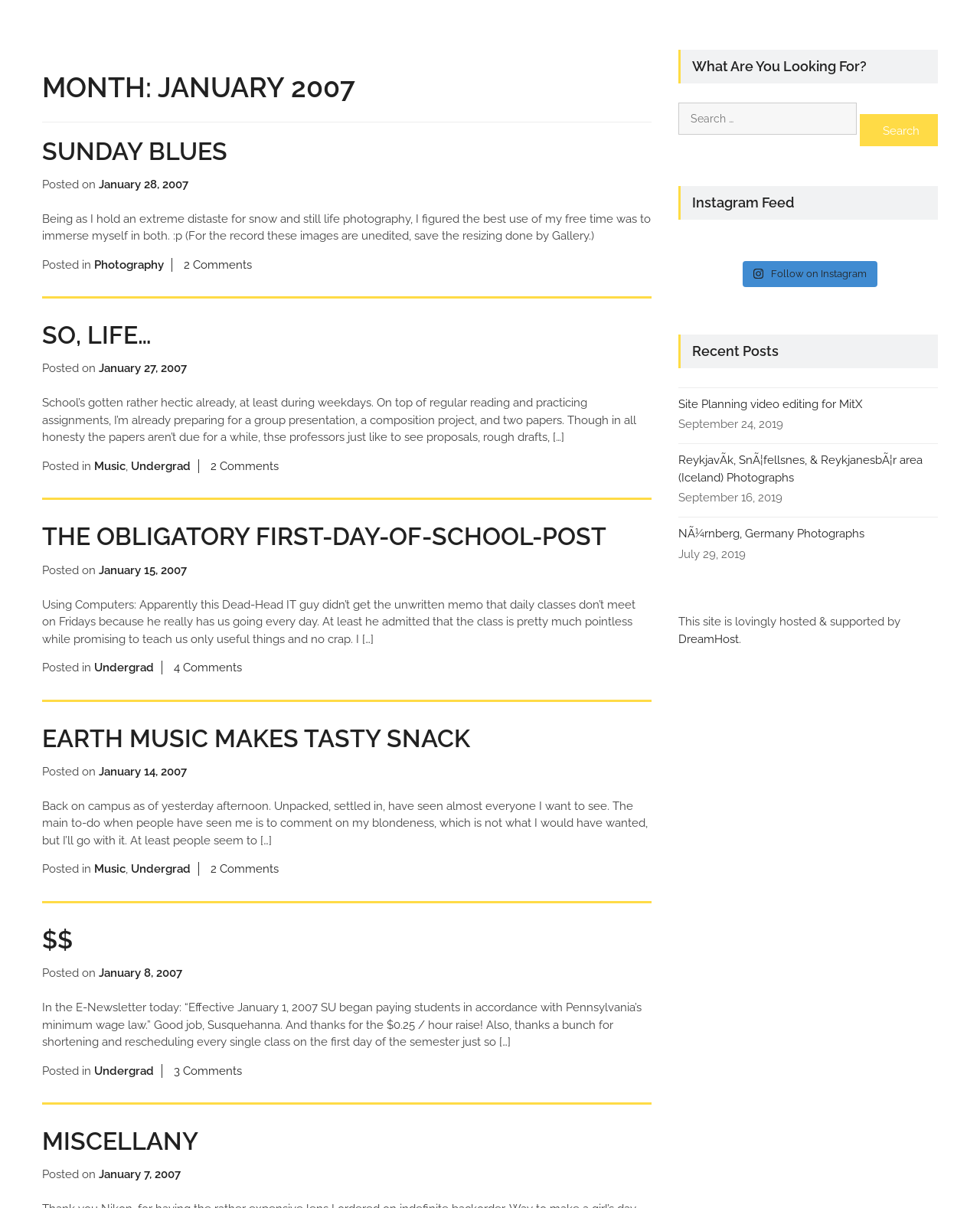Using the description: "The obligatory first-day-of-school-post", identify the bounding box of the corresponding UI element in the screenshot.

[0.043, 0.432, 0.619, 0.456]